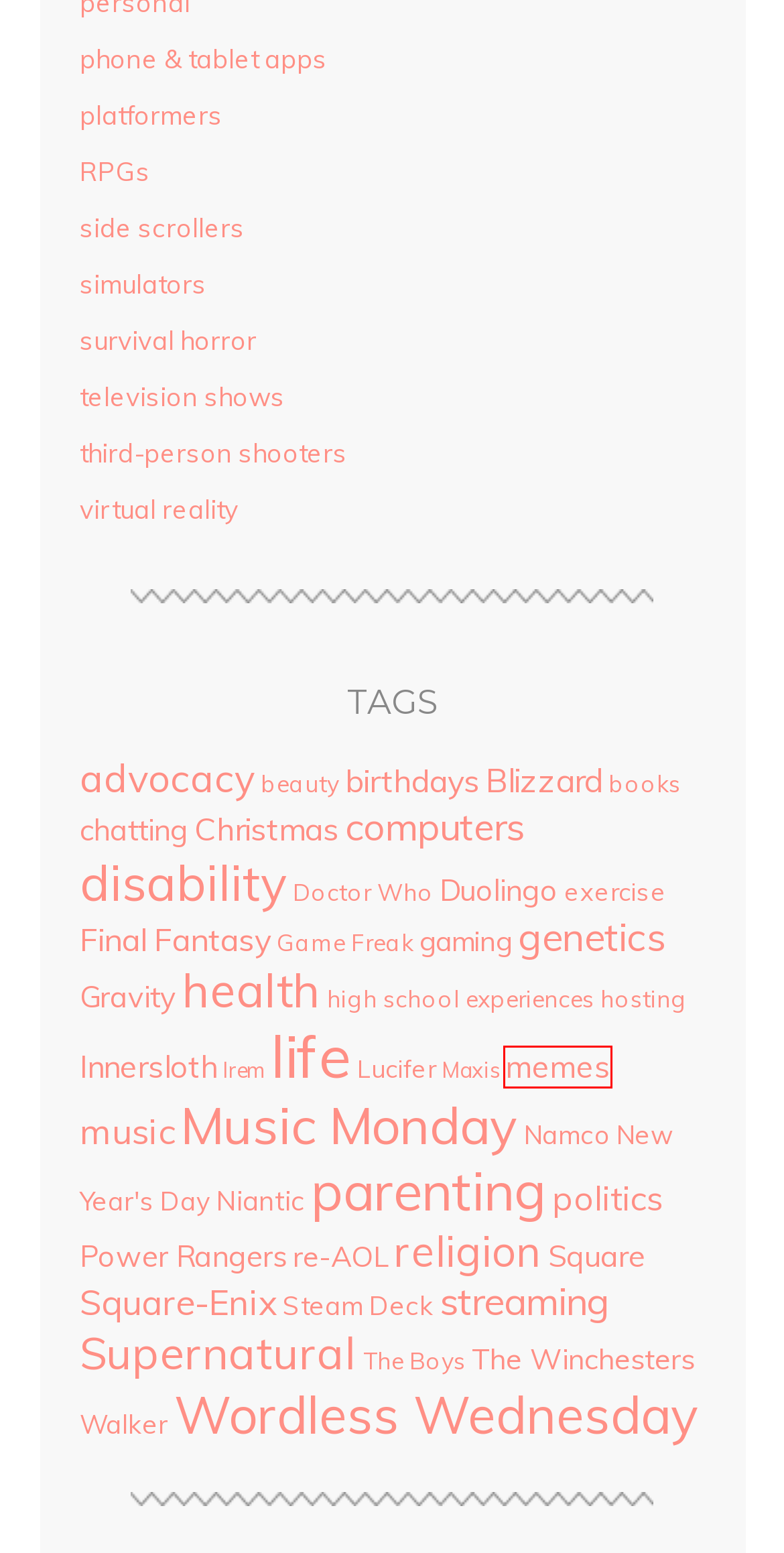You have a screenshot of a webpage with a red bounding box around an element. Select the webpage description that best matches the new webpage after clicking the element within the red bounding box. Here are the descriptions:
A. memes | serah[DOT]nu
B. Power Rangers | serah[DOT]nu
C. Duolingo | serah[DOT]nu
D. Doctor Who | serah[DOT]nu
E. New Year's Day | serah[DOT]nu
F. genetics | serah[DOT]nu
G. Game Freak | serah[DOT]nu
H. religion | serah[DOT]nu

A